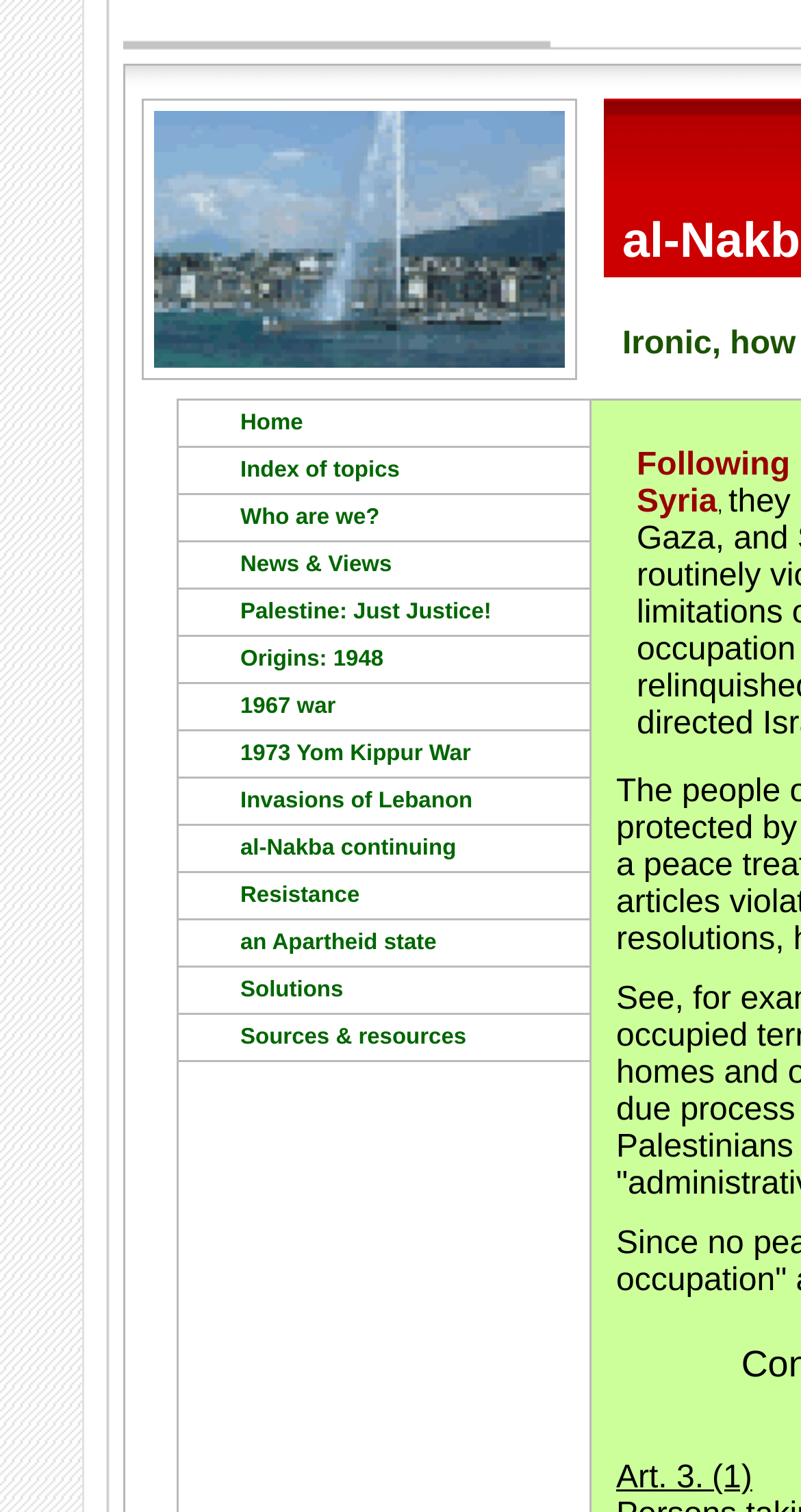Find the bounding box coordinates for the HTML element specified by: "1973 Yom Kippur War".

[0.223, 0.484, 0.736, 0.515]